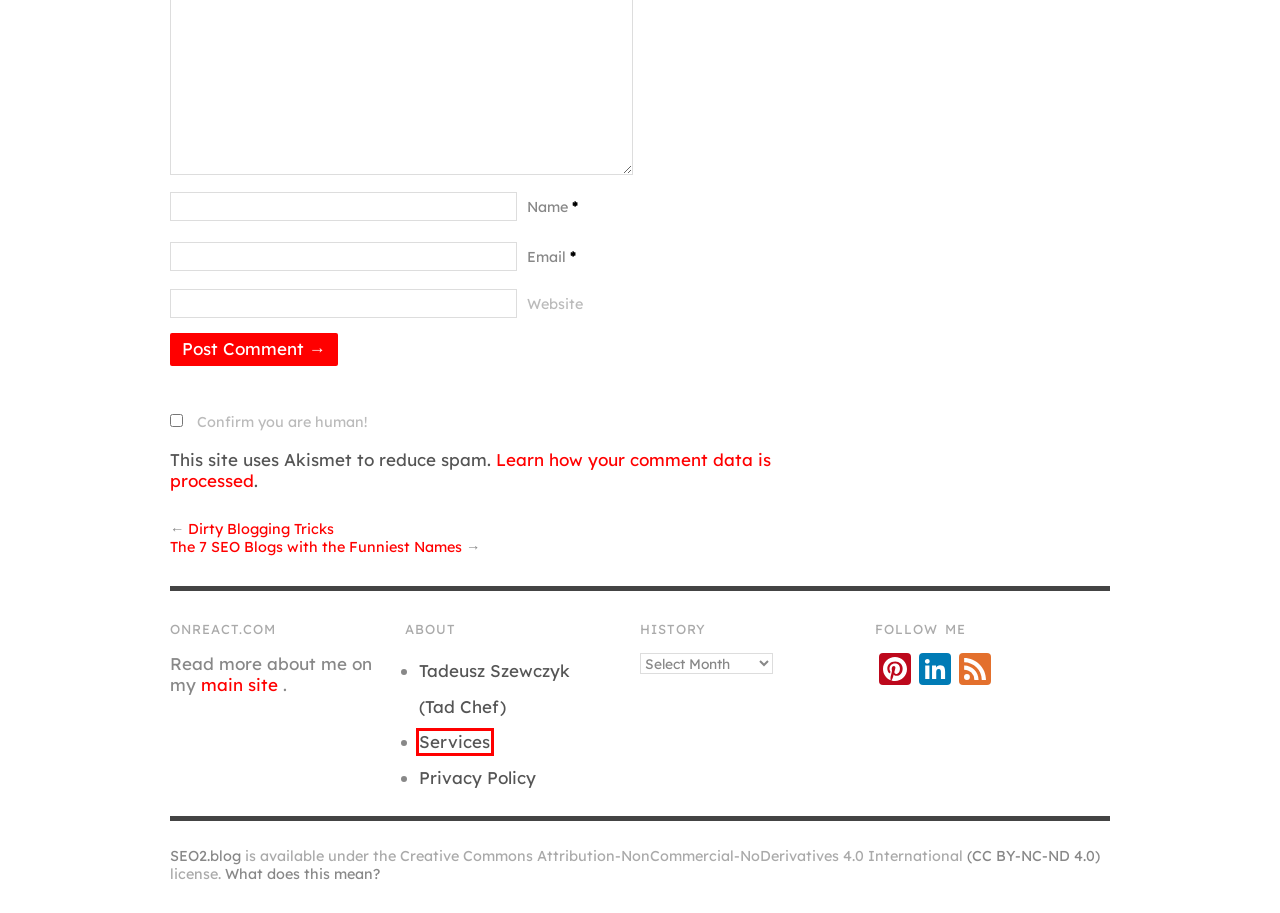Given a webpage screenshot with a red bounding box around a particular element, identify the best description of the new webpage that will appear after clicking on the element inside the red bounding box. Here are the candidates:
A. Privacy Policy - SEO2.blog
B. Services - SEO2.blog
C. "Content is King" Quote Meaning - SEO2.blog
D. Rumi, Caught Between the U.S. and Iran | Sojourners
E. Tadeusz Szewczyk  | onreact.com
F. Dirty Blogging Tricks - SEO2.blog
G. Steal This Blog! SEO2.blog Uses Creative Commons License - SEO2.blog
H. Privacy Policy – Akismet

B